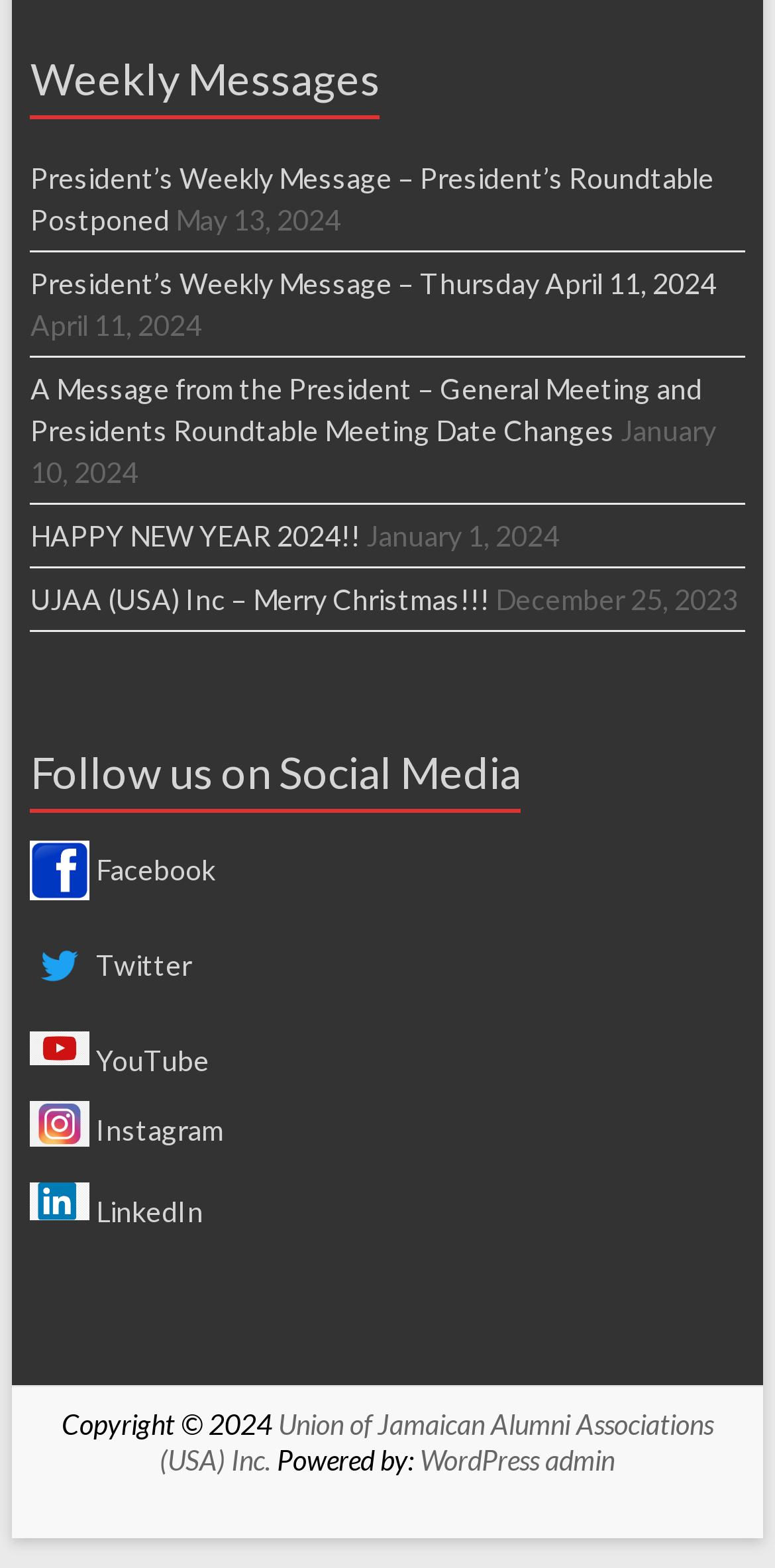Based on the element description LinkedIn, identify the bounding box coordinates for the UI element. The coordinates should be in the format (top-left x, top-left y, bottom-right x, bottom-right y) and within the 0 to 1 range.

[0.039, 0.762, 0.262, 0.783]